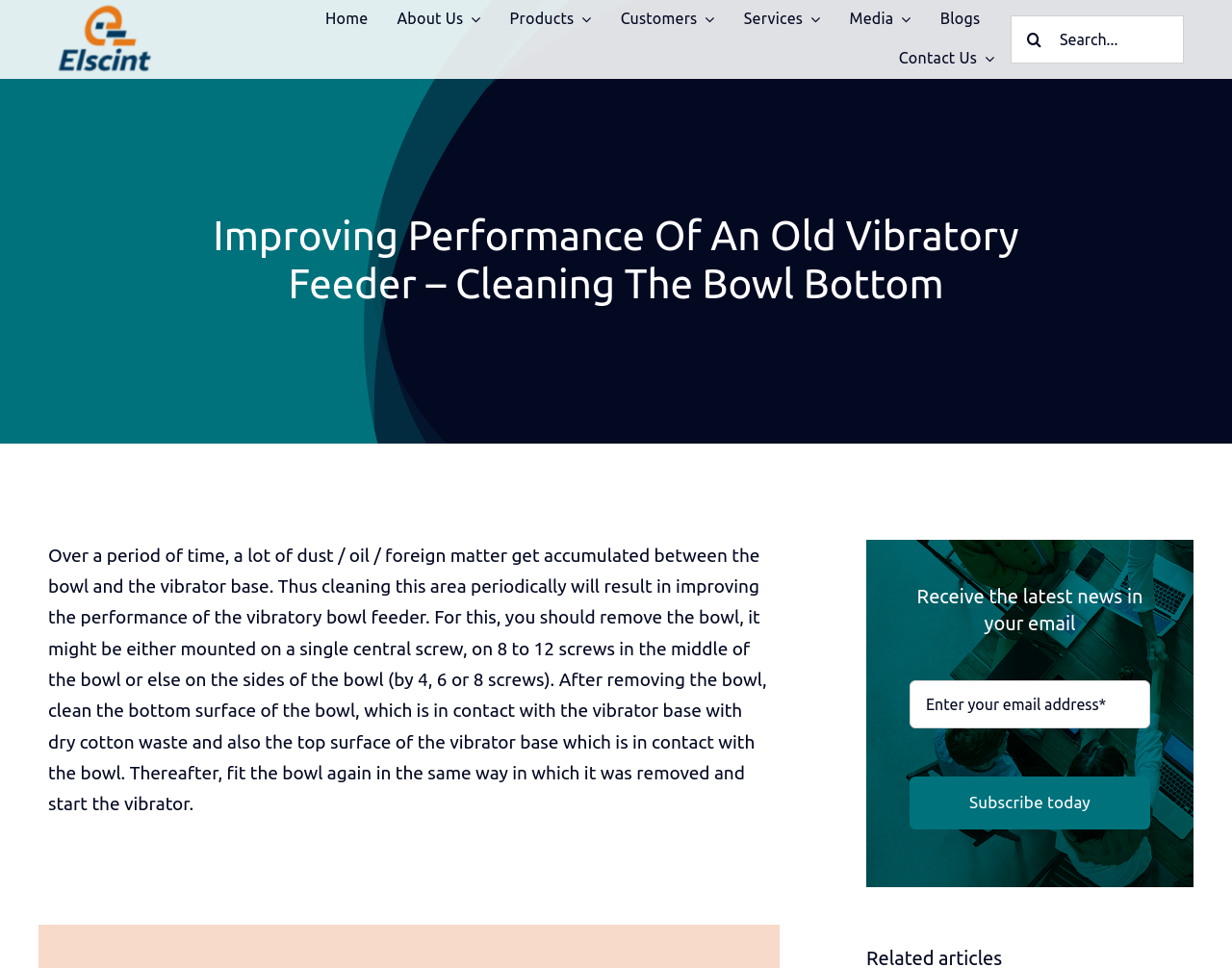Create an in-depth description of the webpage, covering main sections.

The webpage is about improving the performance of an old vibratory feeder by cleaning the bowl bottom. At the top left corner, there is a logo link "ElscintLogo1-copy". Next to it, a navigation menu "Menu" spans across the top of the page, containing 8 links: "Home", "About Us", "Products", "Customers", "Services", "Media", "Blogs", and "Contact Us". 

On the right side of the navigation menu, there is a search bar with a search button and a magnifying glass icon. Below the navigation menu, the main content of the page begins with a heading "Improving Performance Of An Old Vibratory Feeder – Cleaning The Bowl Bottom". 

The main content is a paragraph of text that explains the importance of cleaning the bowl and vibrator base of a vibratory feeder to improve its performance. The text provides step-by-step instructions on how to clean the bowl and vibrator base. 

At the bottom right corner of the page, there is a section to receive the latest news via email. This section contains a heading "Receive the latest news in your email", a text box to enter an email address, and a "Subscribe today" button.